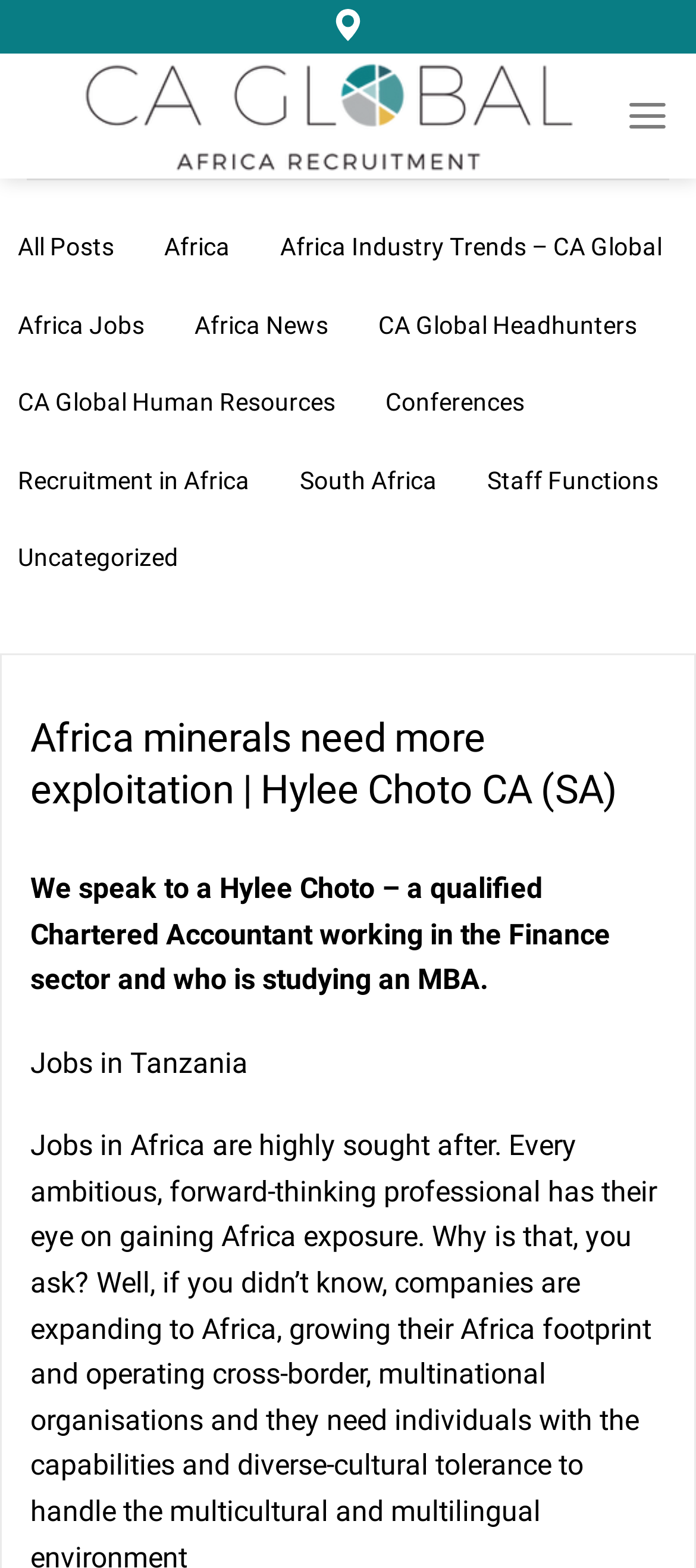Determine the bounding box coordinates of the region I should click to achieve the following instruction: "Read more about 'Africa minerals need more exploitation'". Ensure the bounding box coordinates are four float numbers between 0 and 1, i.e., [left, top, right, bottom].

[0.044, 0.454, 0.956, 0.521]